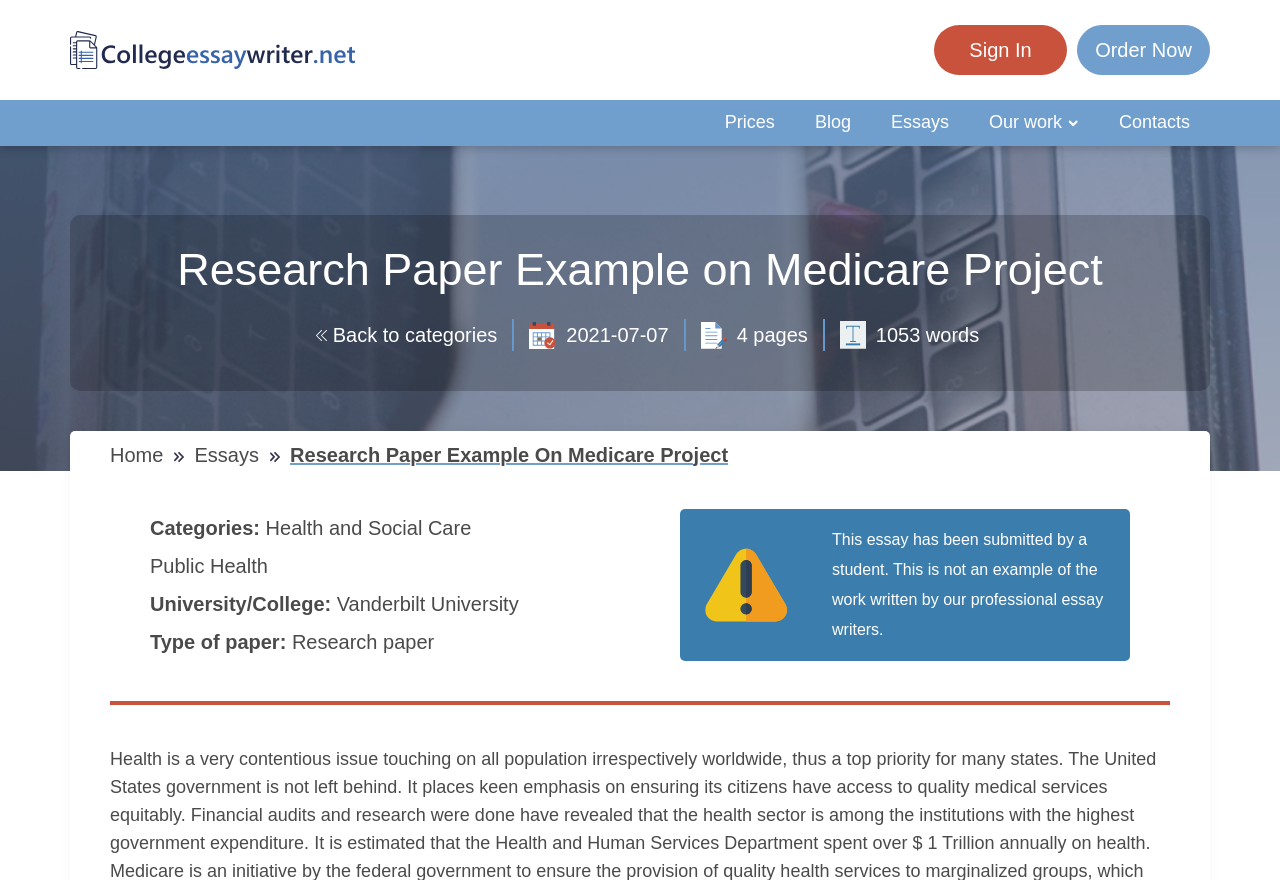Determine the bounding box coordinates for the area that needs to be clicked to fulfill this task: "Go to the 'Contacts' page". The coordinates must be given as four float numbers between 0 and 1, i.e., [left, top, right, bottom].

[0.859, 0.114, 0.945, 0.166]